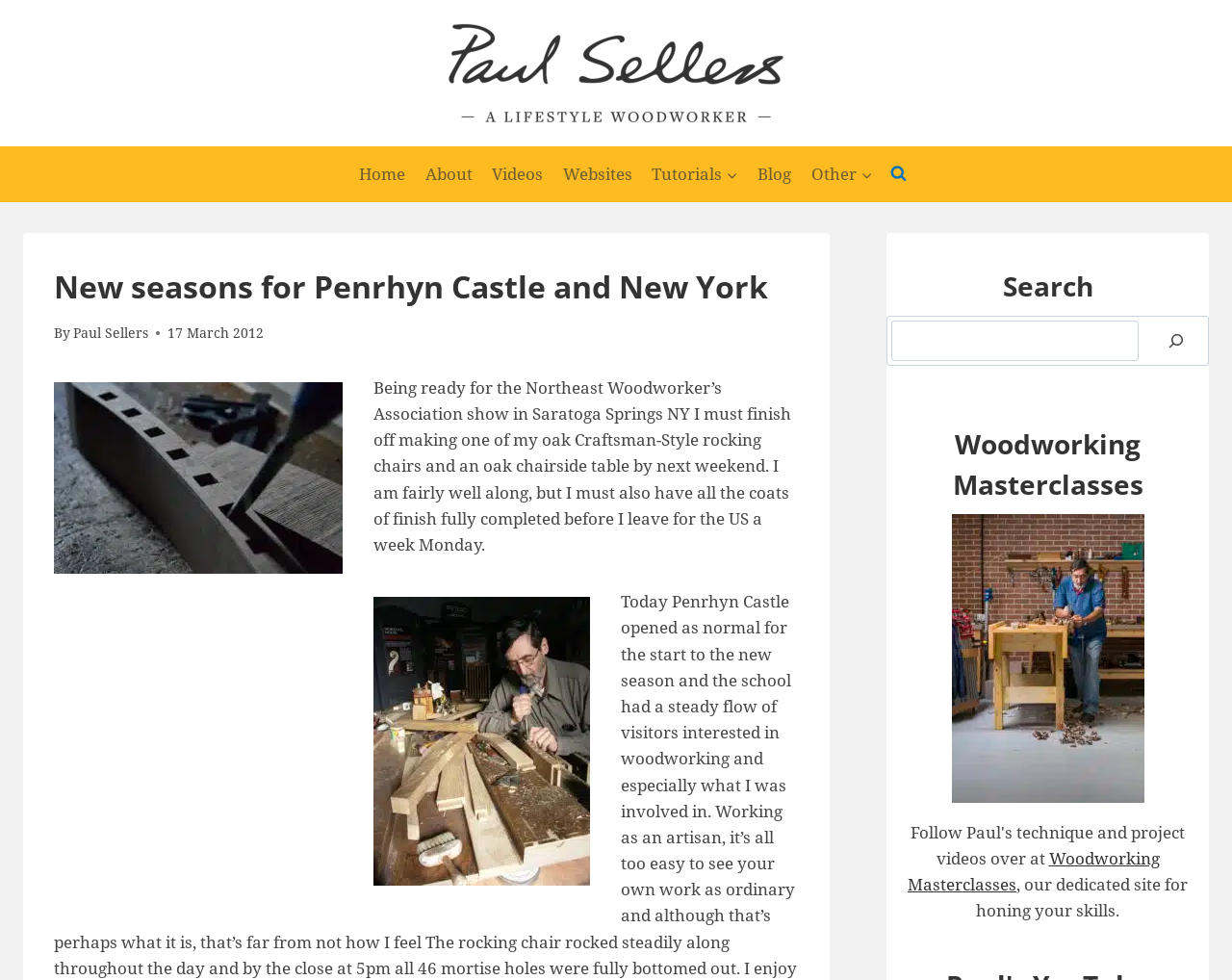Provide a one-word or short-phrase response to the question:
Who is the author of this blog post?

Paul Sellers